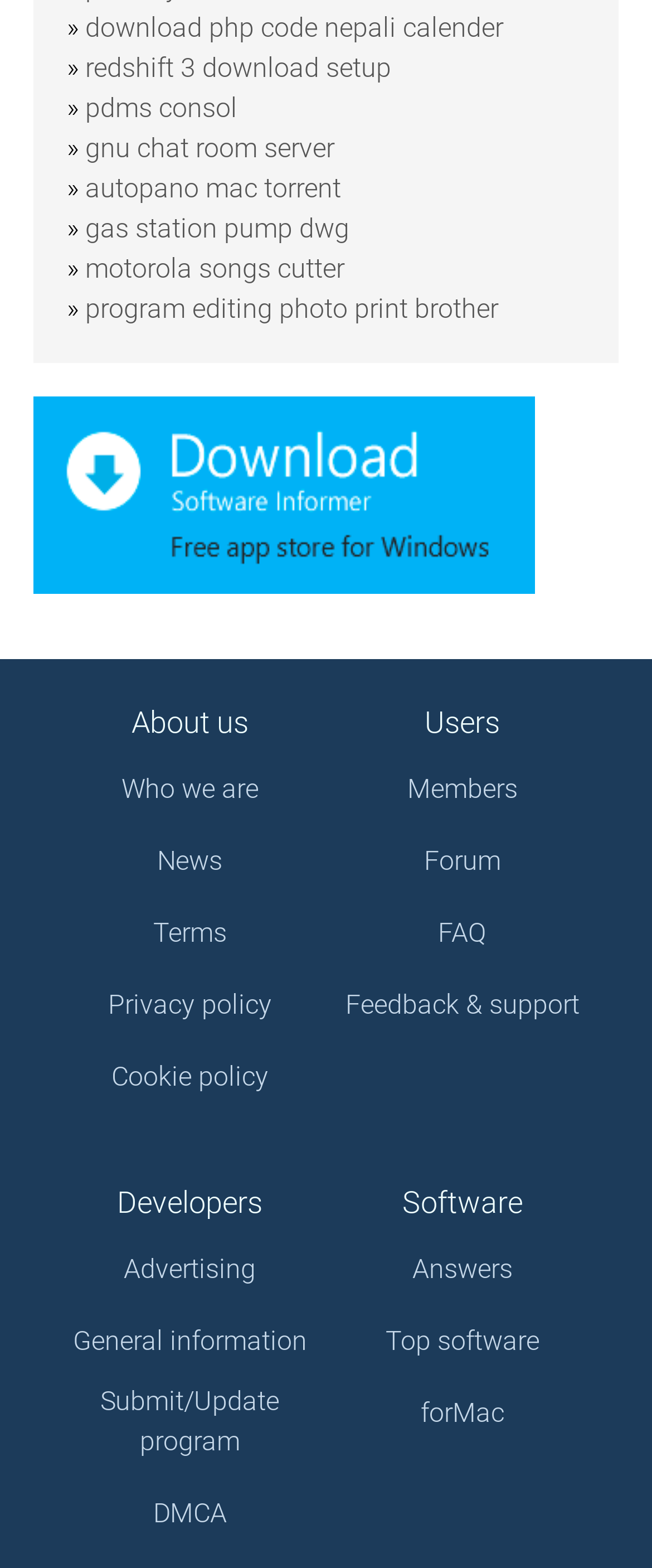Provide a brief response using a word or short phrase to this question:
What is the text next to the 'Download Software Informer Client' image?

About us